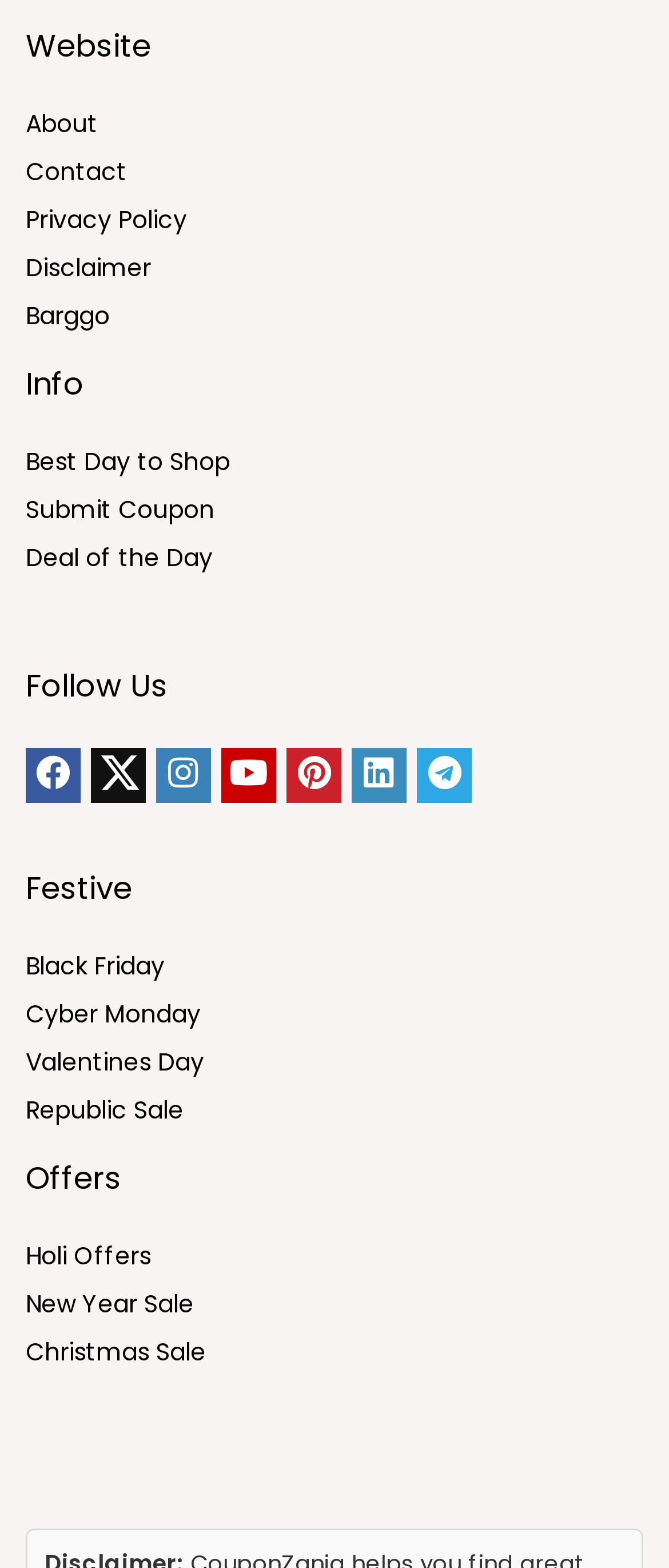Please find and report the bounding box coordinates of the element to click in order to perform the following action: "Input your email". The coordinates should be expressed as four float numbers between 0 and 1, in the format [left, top, right, bottom].

None